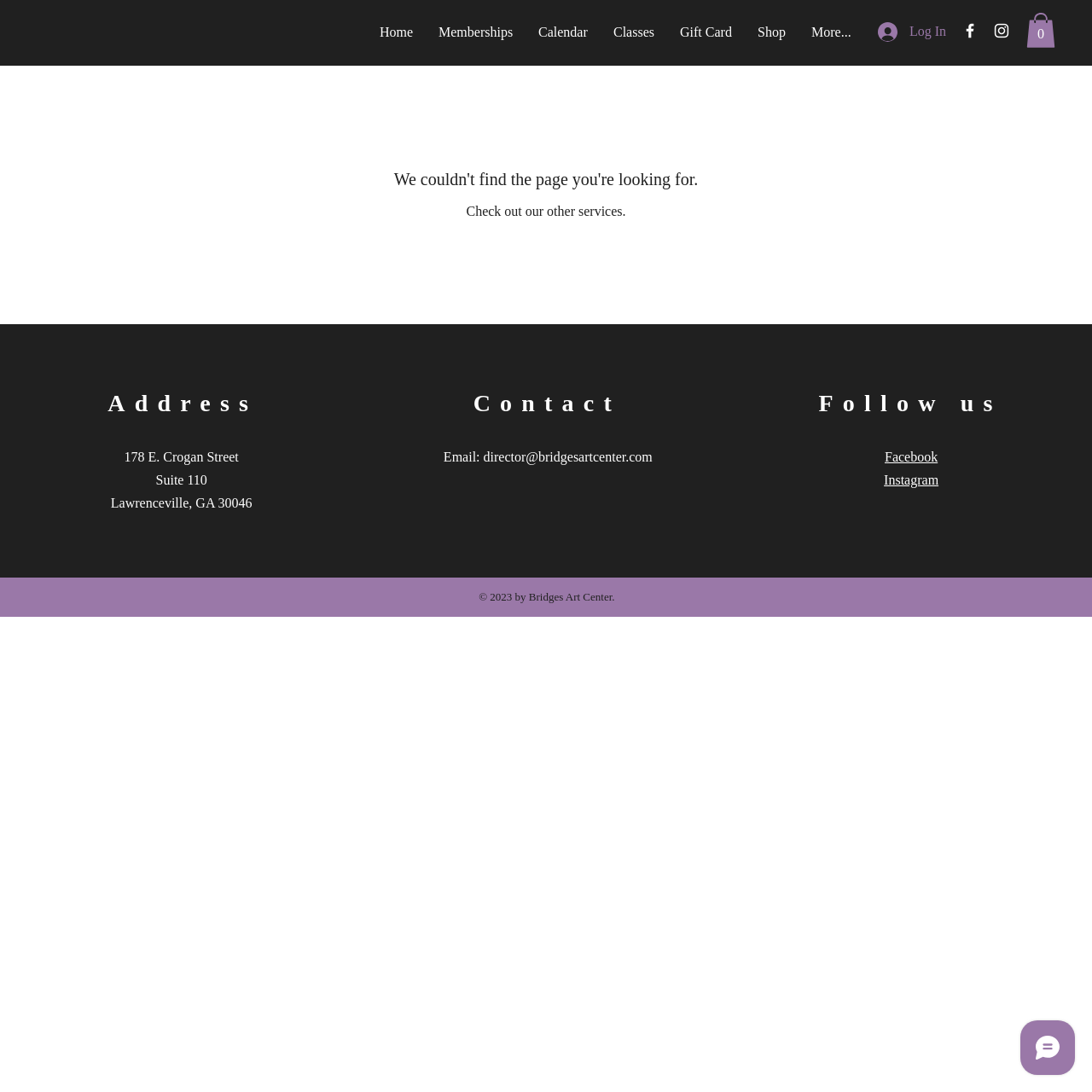Please identify the bounding box coordinates of the area that needs to be clicked to fulfill the following instruction: "Check Facebook page."

[0.88, 0.02, 0.897, 0.037]